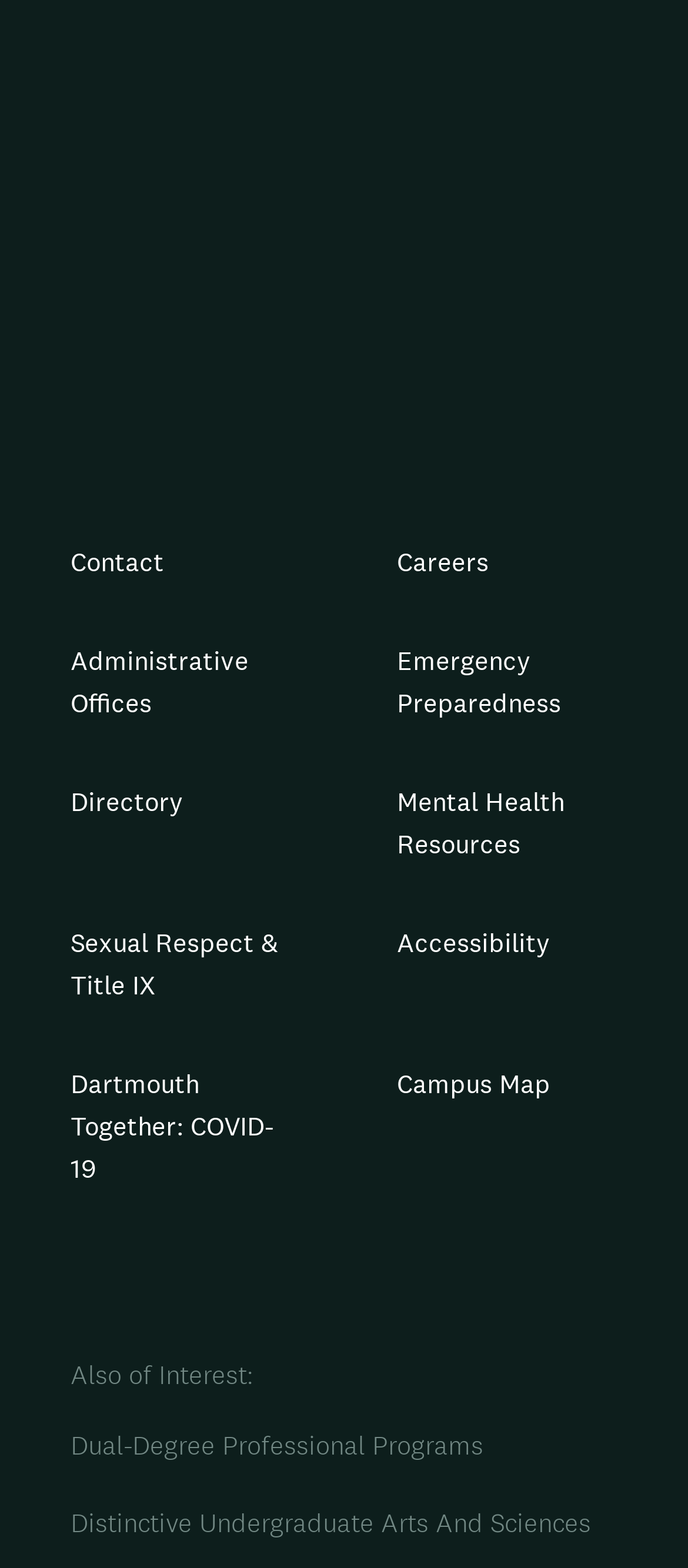Please provide a brief answer to the question using only one word or phrase: 
What is the topic of the 'ACT NOW' link?

Global citizenship